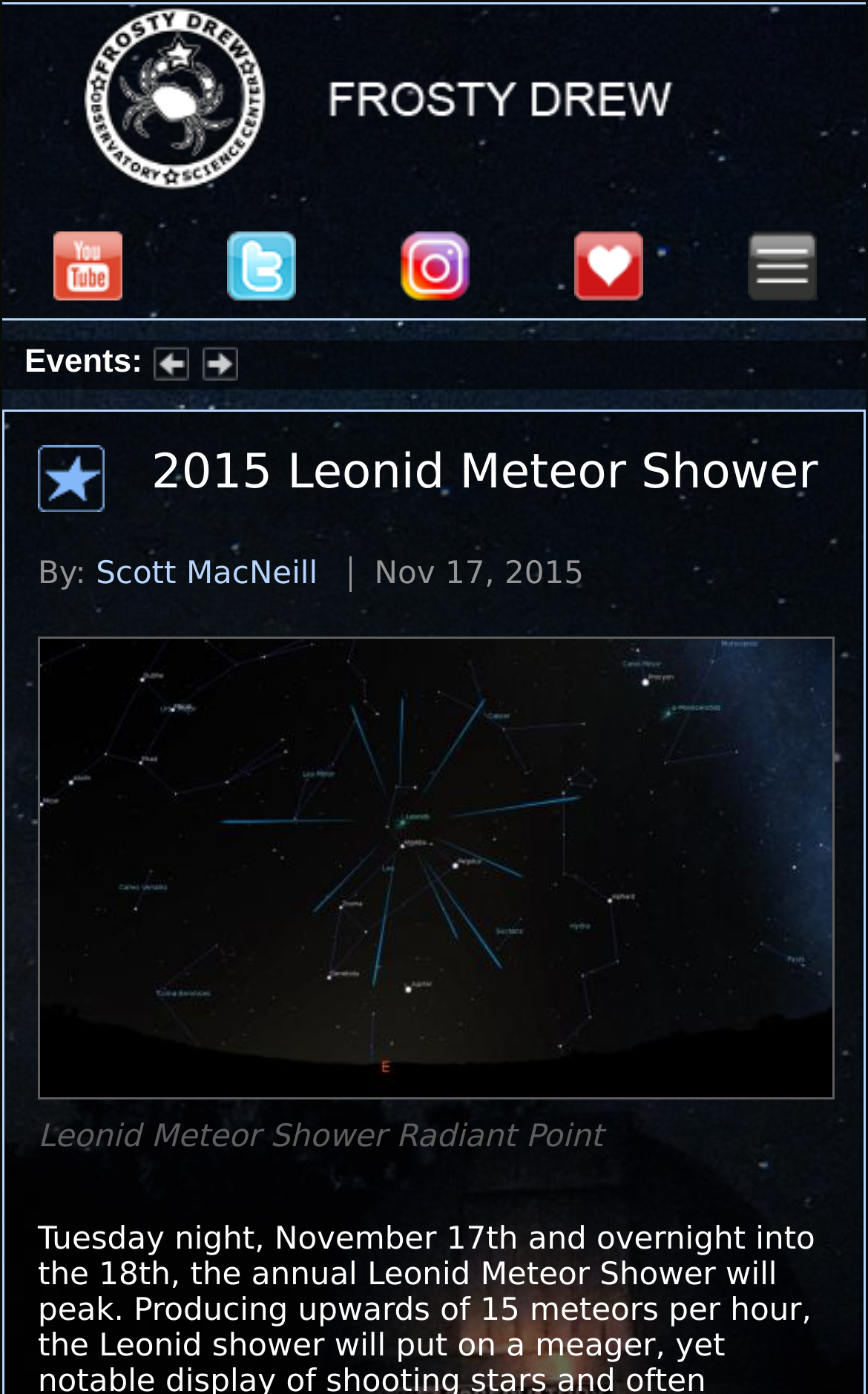Reply to the question with a brief word or phrase: What is the name of the event?

2015 Leonid Meteor Shower